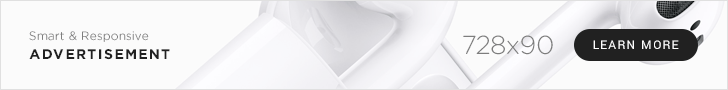Answer the following query with a single word or phrase:
What is the purpose of the 'LEARN MORE' button?

To engage viewers